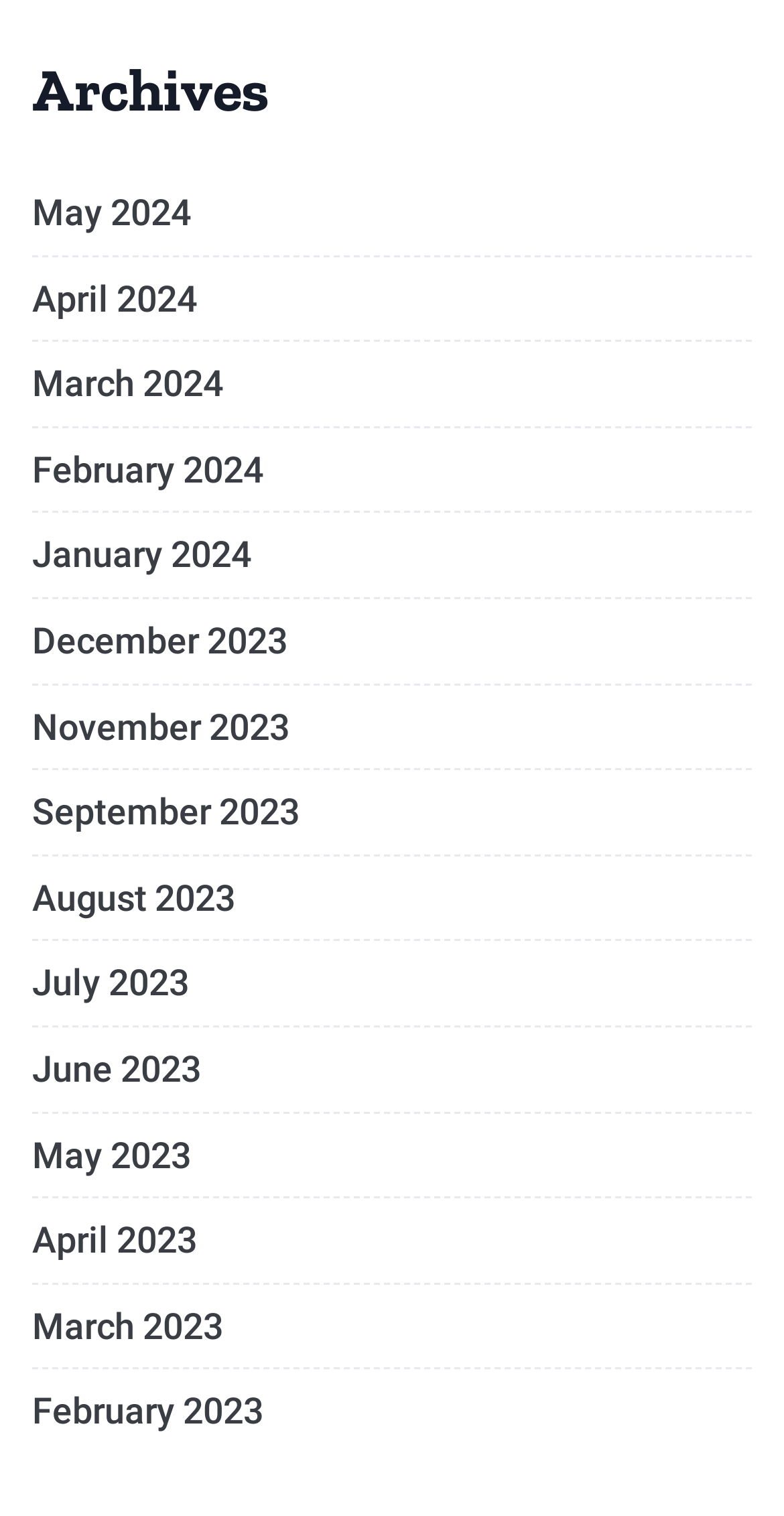Determine the bounding box coordinates for the element that should be clicked to follow this instruction: "access February 2024 page". The coordinates should be given as four float numbers between 0 and 1, in the format [left, top, right, bottom].

[0.041, 0.295, 0.336, 0.324]